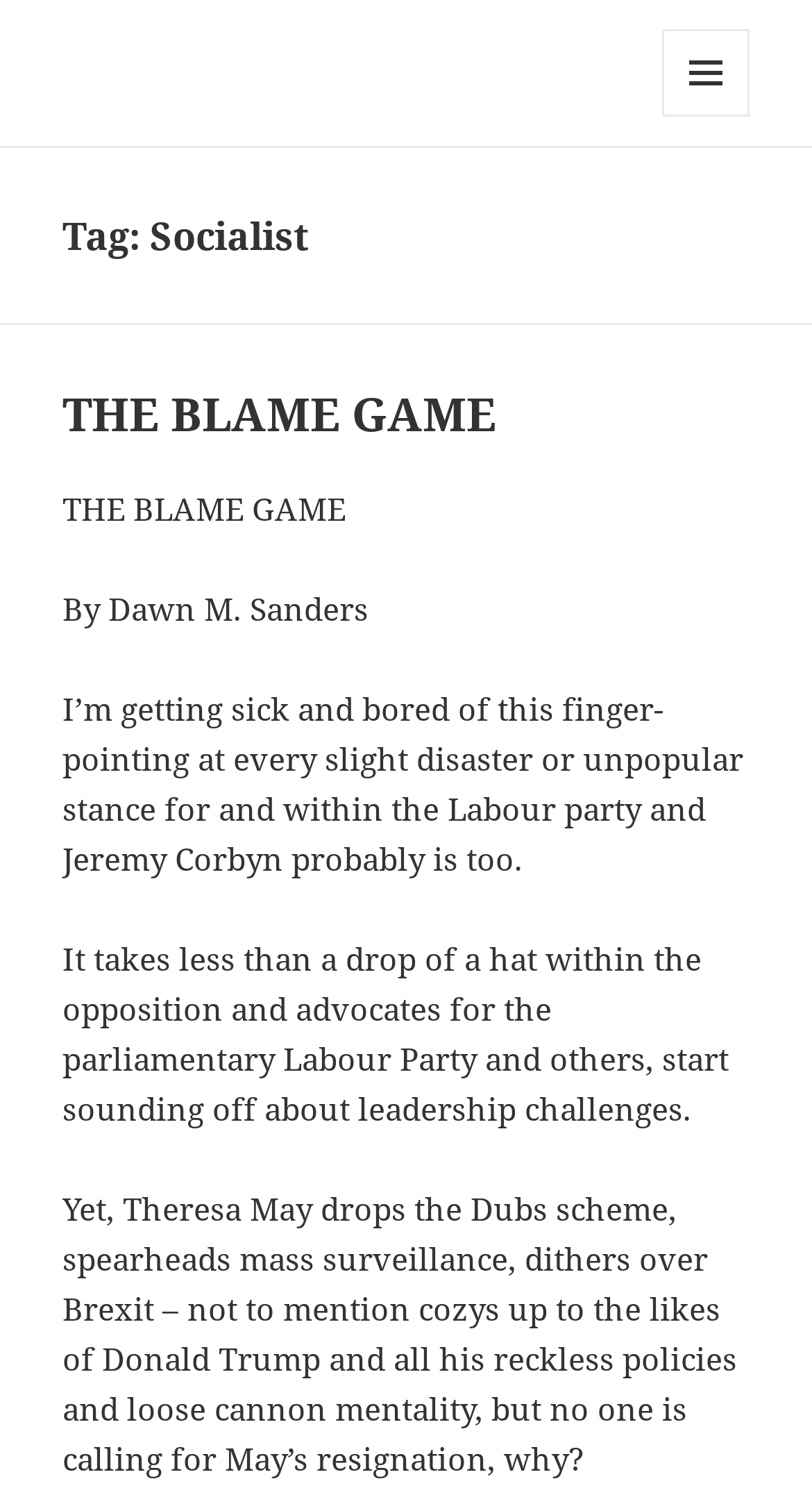Describe the webpage meticulously, covering all significant aspects.

The webpage is about the topic of socialism, with a focus on the Labour party and Jeremy Corbyn. At the top right corner, there is a button labeled "MENU AND WIDGETS" that is not expanded. Below this button, there is a header section that spans the entire width of the page. Within this header, there is a heading that reads "Tag: Socialist" on the left side, followed by another heading that reads "THE BLAME GAME" further down. 

Below the header section, there is an article or blog post with a title "THE BLAME GAME" that is also a link. The author of the article is Dawn M. Sanders, and the text begins by expressing frustration with the constant criticism of the Labour party and Jeremy Corbyn. The article goes on to compare this criticism to the lack of scrutiny of Theresa May's actions, including dropping the Dubs scheme, implementing mass surveillance, and her handling of Brexit. The text also mentions her association with Donald Trump and his policies.